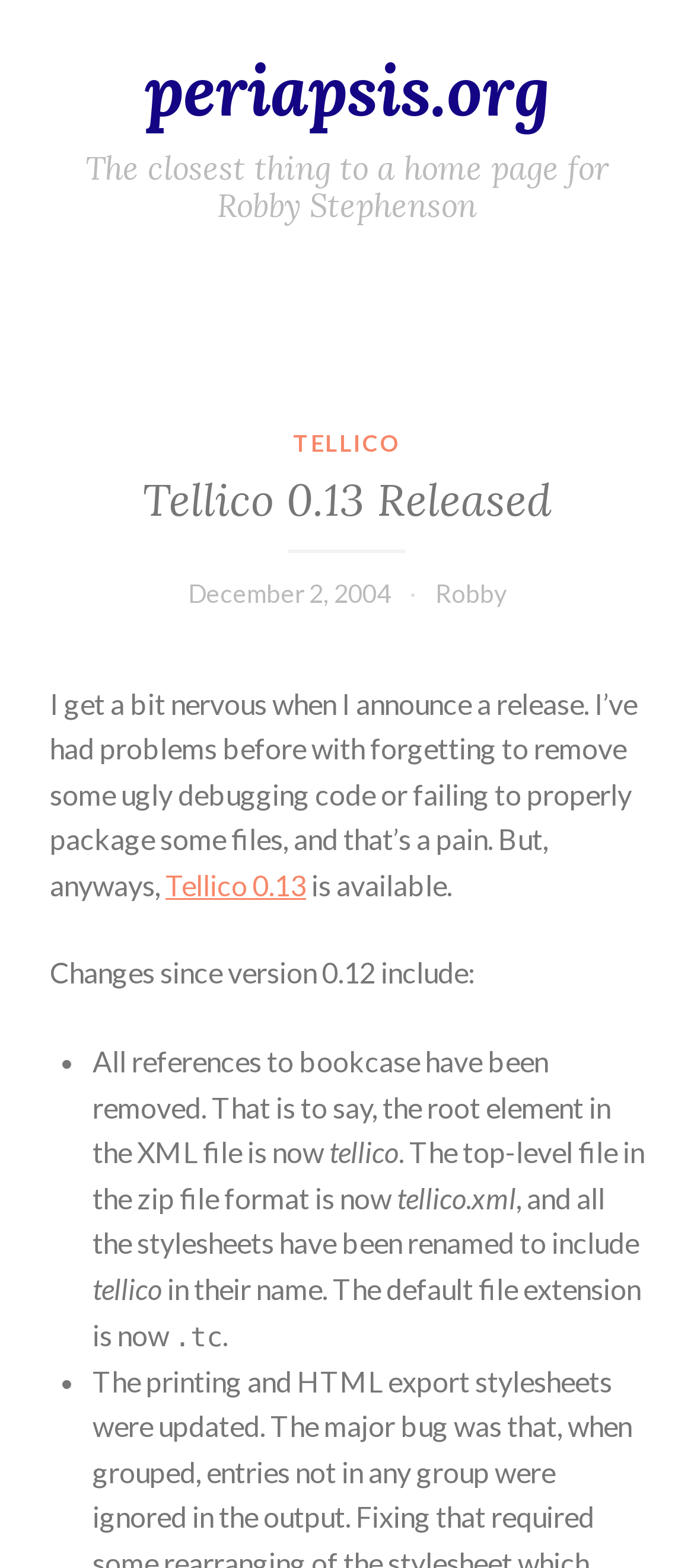Please provide a short answer using a single word or phrase for the question:
What is the name of the software released?

Tellico 0.13